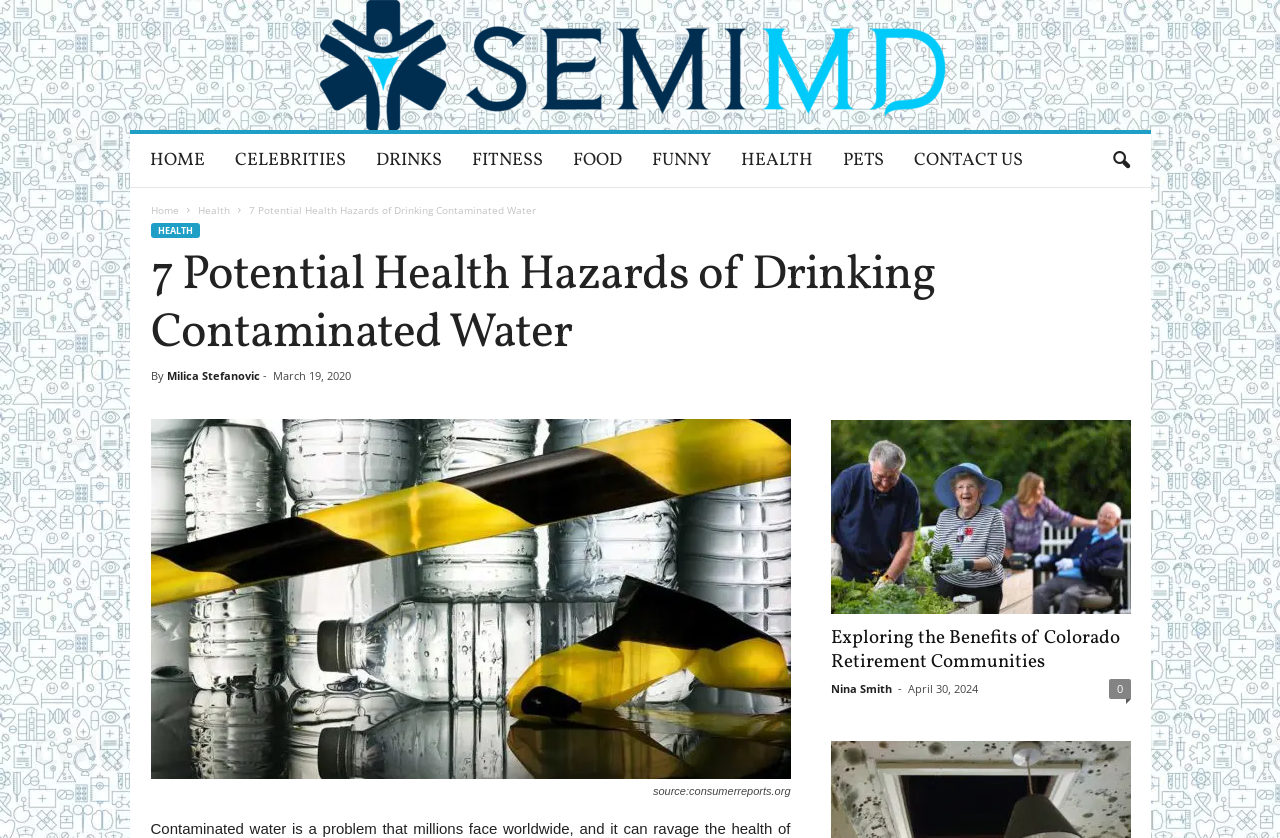Provide the text content of the webpage's main heading.

7 Potential Health Hazards of Drinking Contaminated Water